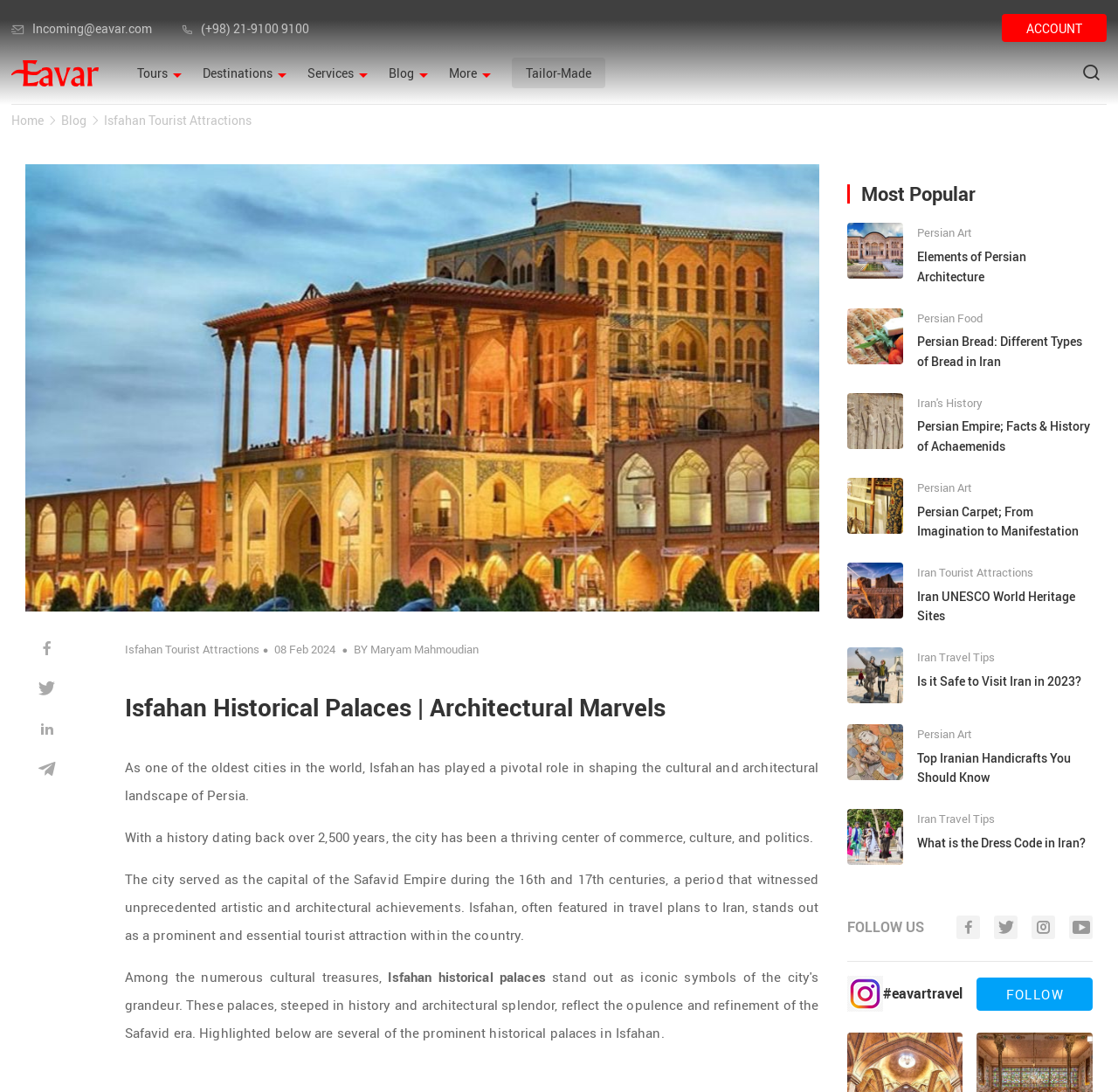Please look at the image and answer the question with a detailed explanation: What is the social media platform with the icon ''?

I found the social media platform icon by looking at the links at the bottom of the webpage, where I saw a link with the icon ''. However, I couldn't determine the specific social media platform it represents.